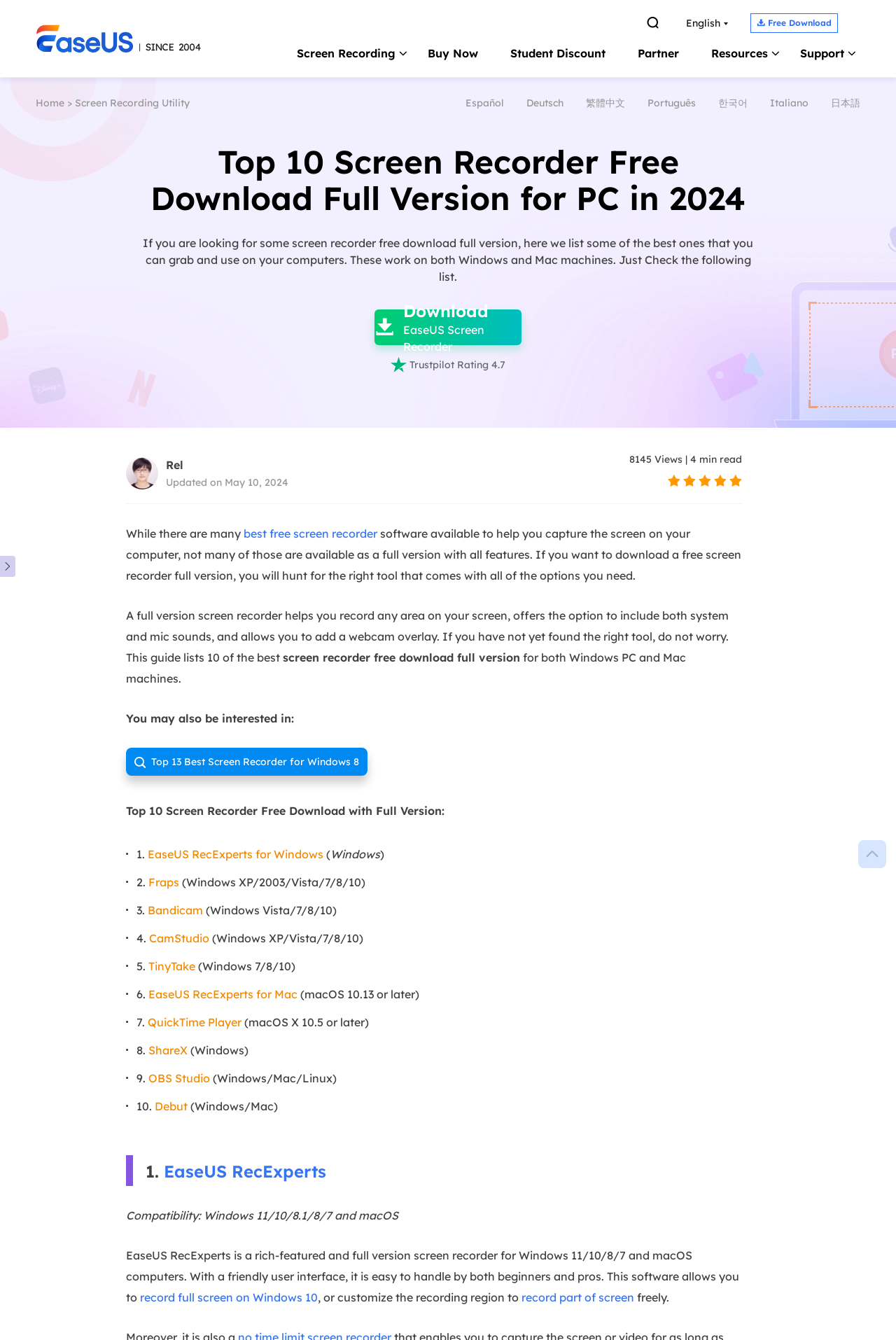Based on the image, please elaborate on the answer to the following question:
What is the rating of EaseUS Screen Recorder?

According to the webpage, EaseUS Screen Recorder has a Trustpilot rating of 4.7, which is indicated by the '' icon and the text 'Trustpilot Rating 4.7'.